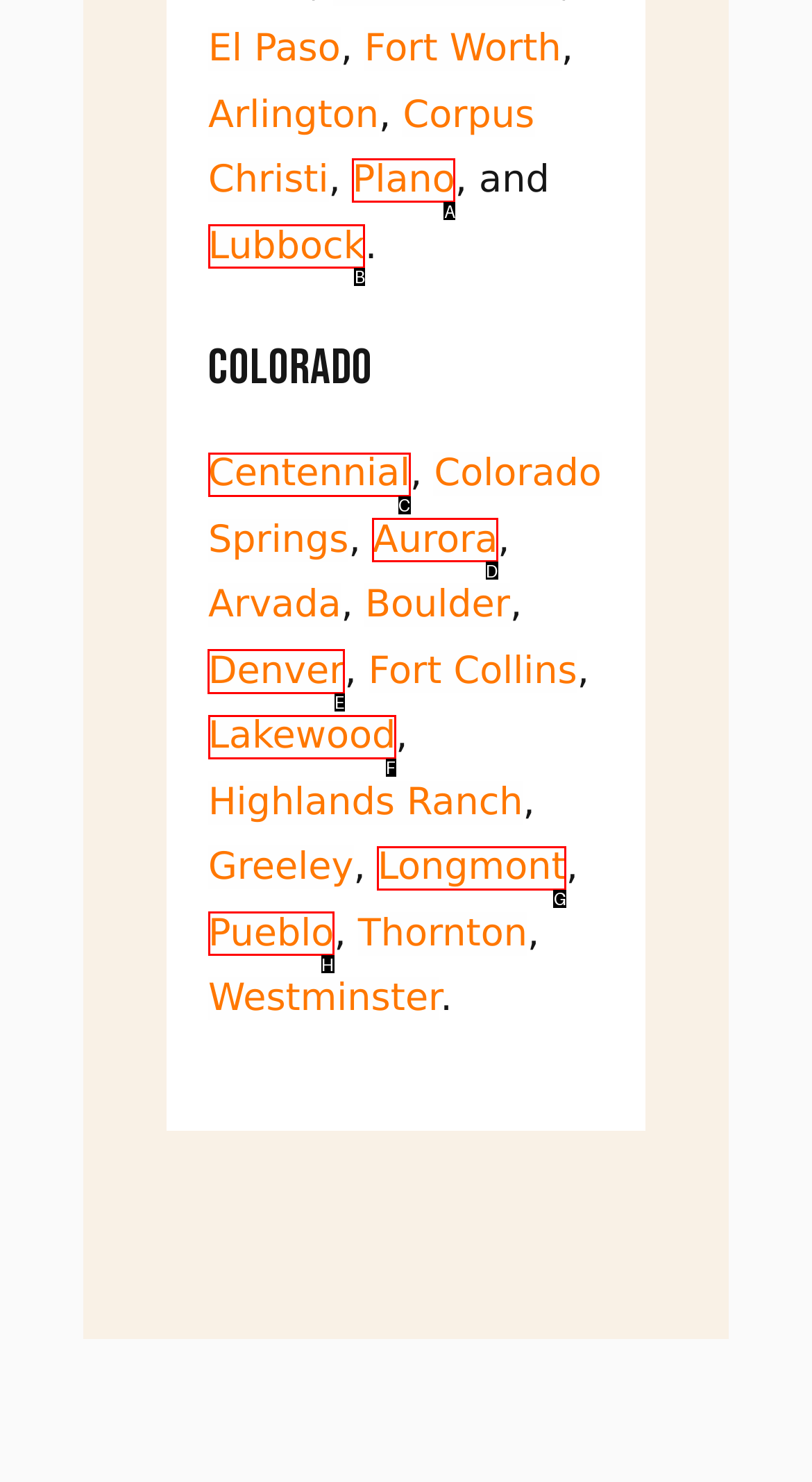Choose the UI element you need to click to carry out the task: explore Denver.
Respond with the corresponding option's letter.

E